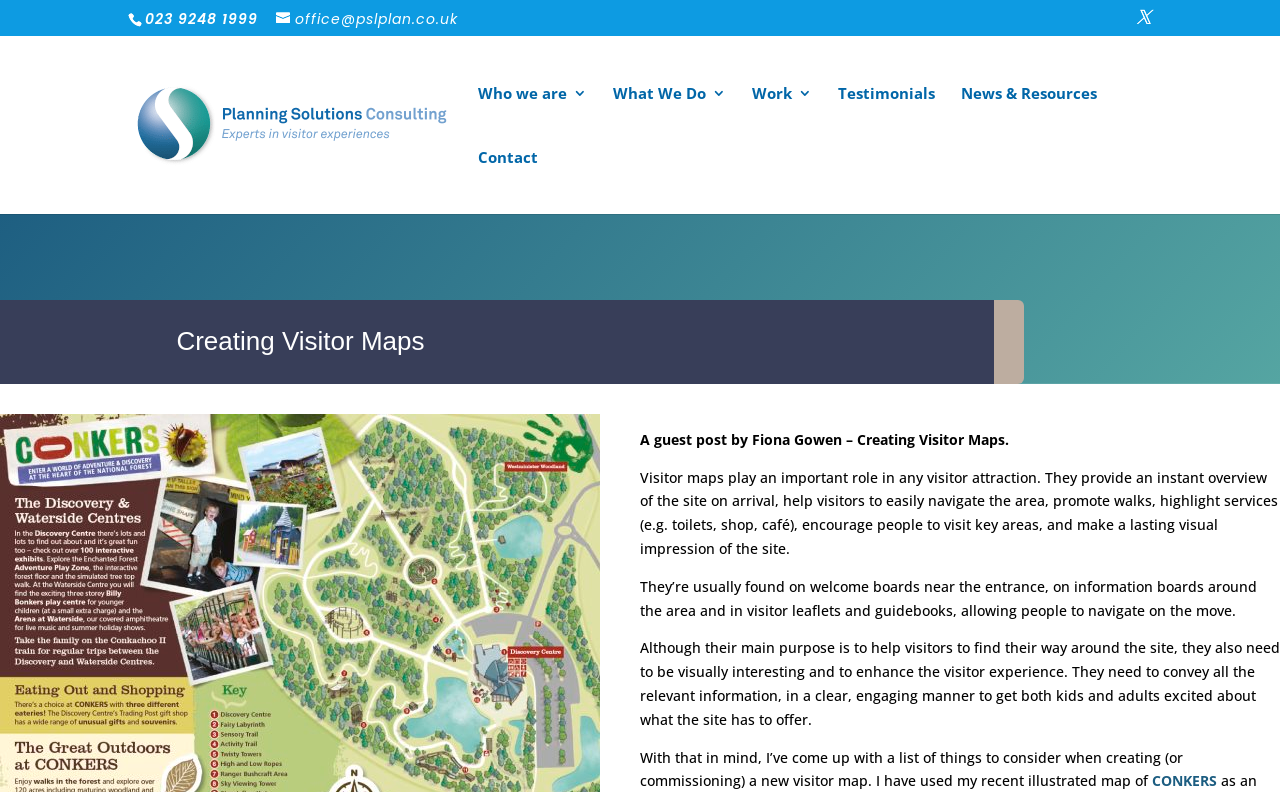Provide a brief response in the form of a single word or phrase:
What is the main topic of the article?

Creating Visitor Maps